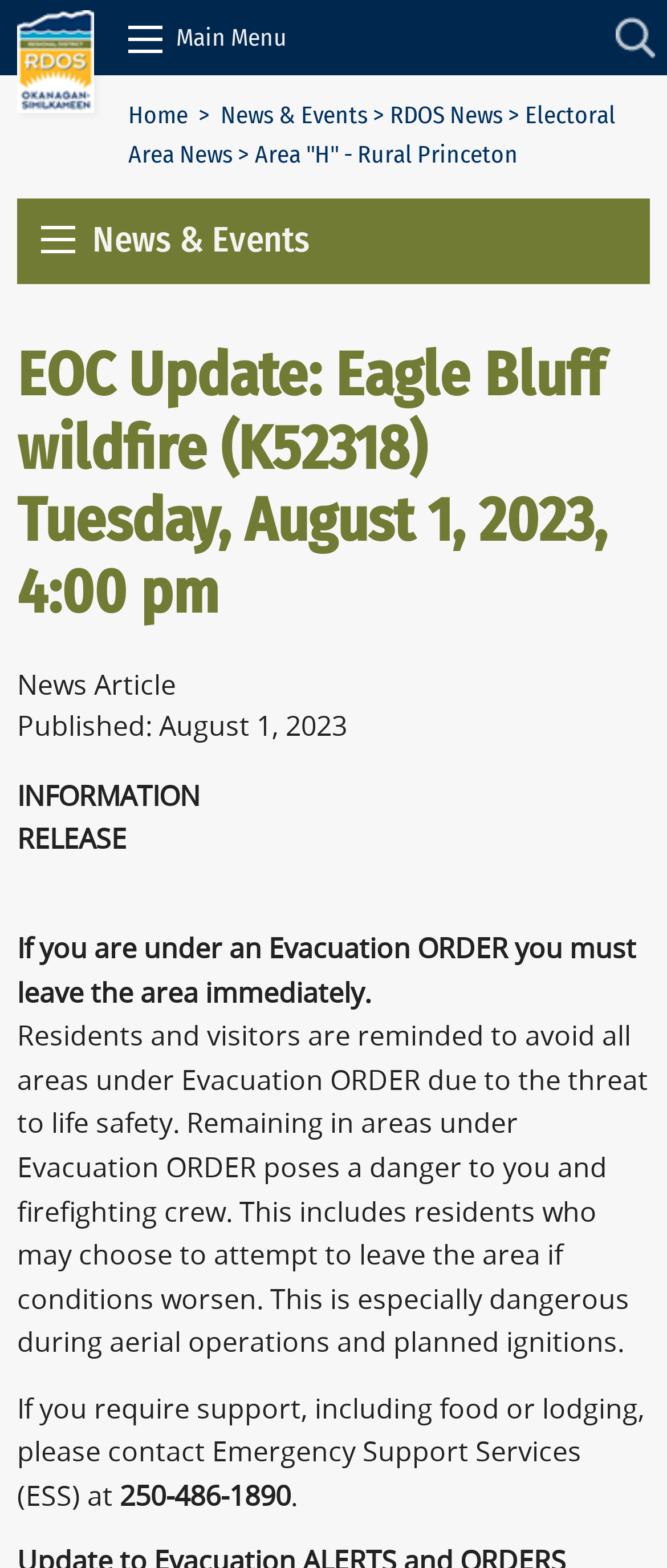Offer an in-depth caption of the entire webpage.

The webpage is about Area "H" - Rural Princeton, which is part of the Regional District of Okanagan-Similkameen (RDOS). At the top left corner, there is a link to skip to the content, followed by the RDOS logo, which is an image. To the right of the logo, there is a main menu with a search icon at the far right. 

Below the top menu, there are several links, including "Home", "News & Events", and "Electoral Area News". The "News & Events" section is a prominent feature on the page, with a heading that spans almost the entire width of the page. 

Under the "News & Events" heading, there is a news article about an EOC update on the Eagle Bluff wildfire, dated August 1, 2023. The article has a brief summary and provides information on evacuation orders, warning residents and visitors to avoid areas under evacuation order due to the threat to life safety. The article also provides contact information for Emergency Support Services (ESS) for those who require support.